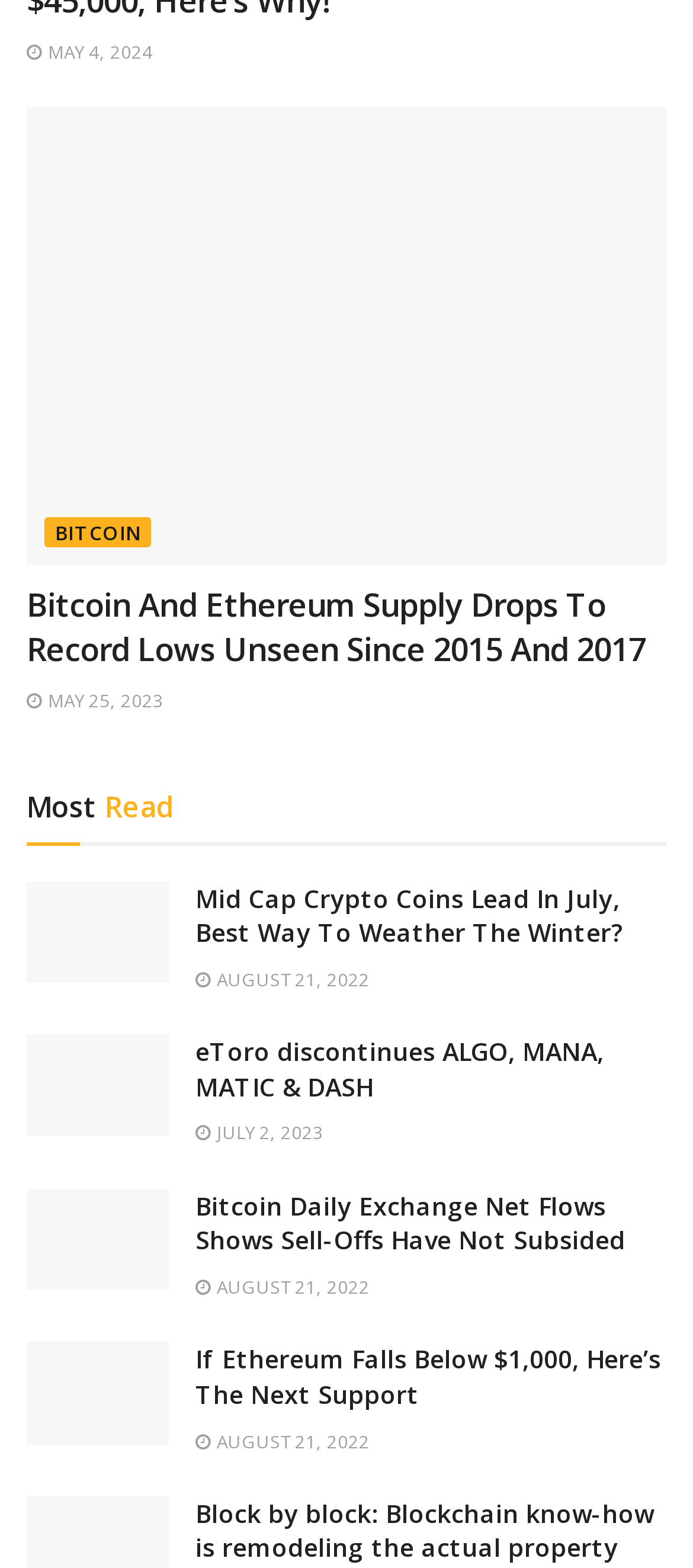Extract the bounding box coordinates for the UI element described as: "July 2, 2023".

[0.282, 0.714, 0.467, 0.73]